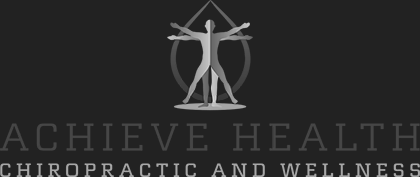What services does the clinic offer?
Please provide an in-depth and detailed response to the question.

The clinic offers holistic health approaches, including chiropractic care and wellness services, to support patients in their journey toward optimal health, as reflected in the logo and the name 'Achieve Health Chiropractic and Wellness'.